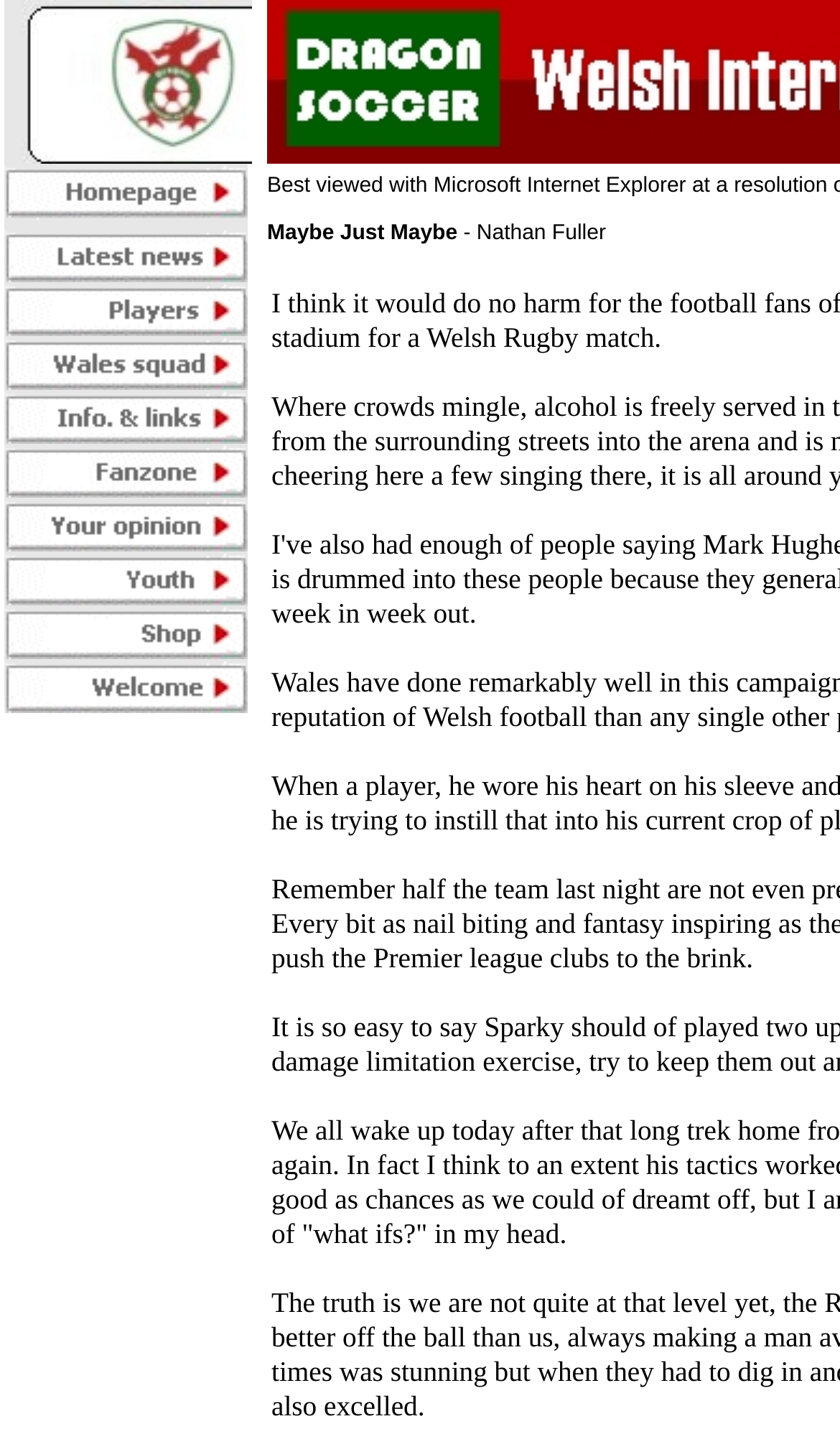Please look at the image and answer the question with a detailed explanation: Can users interact with the webpage?

I found links and features on the webpage, such as 'Interact with us in our fanzone feature' and 'Sign our site guestbook', which suggest that users can interact with the webpage in various ways.